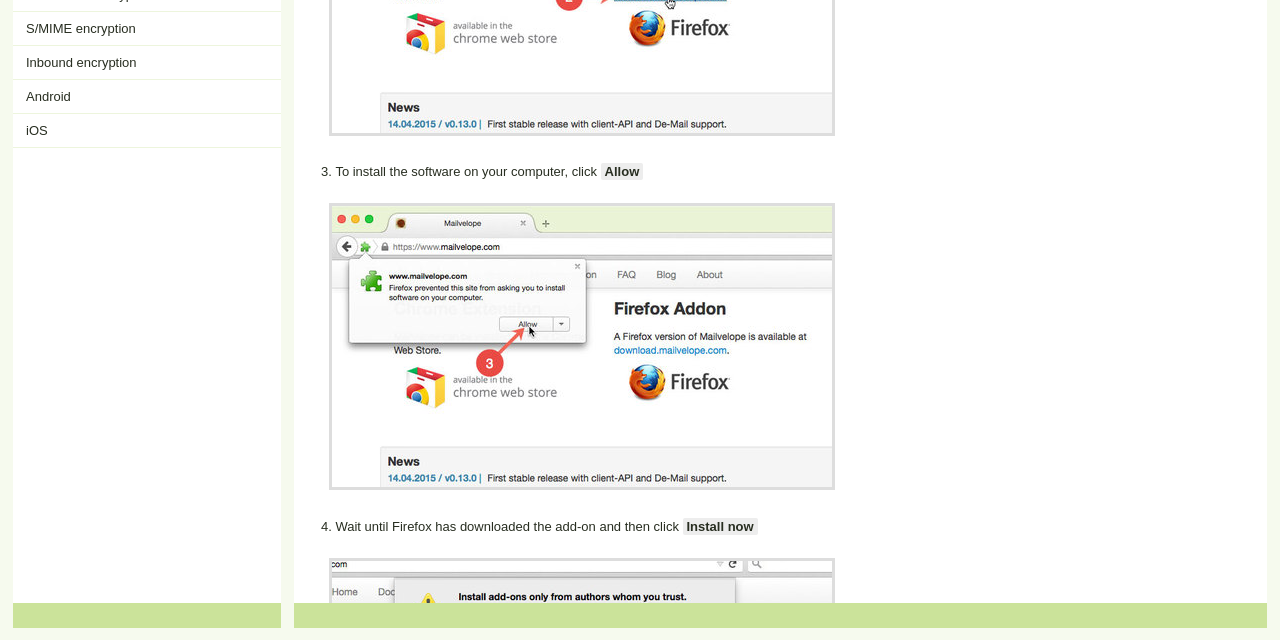Given the following UI element description: "Android", find the bounding box coordinates in the webpage screenshot.

[0.01, 0.125, 0.22, 0.176]